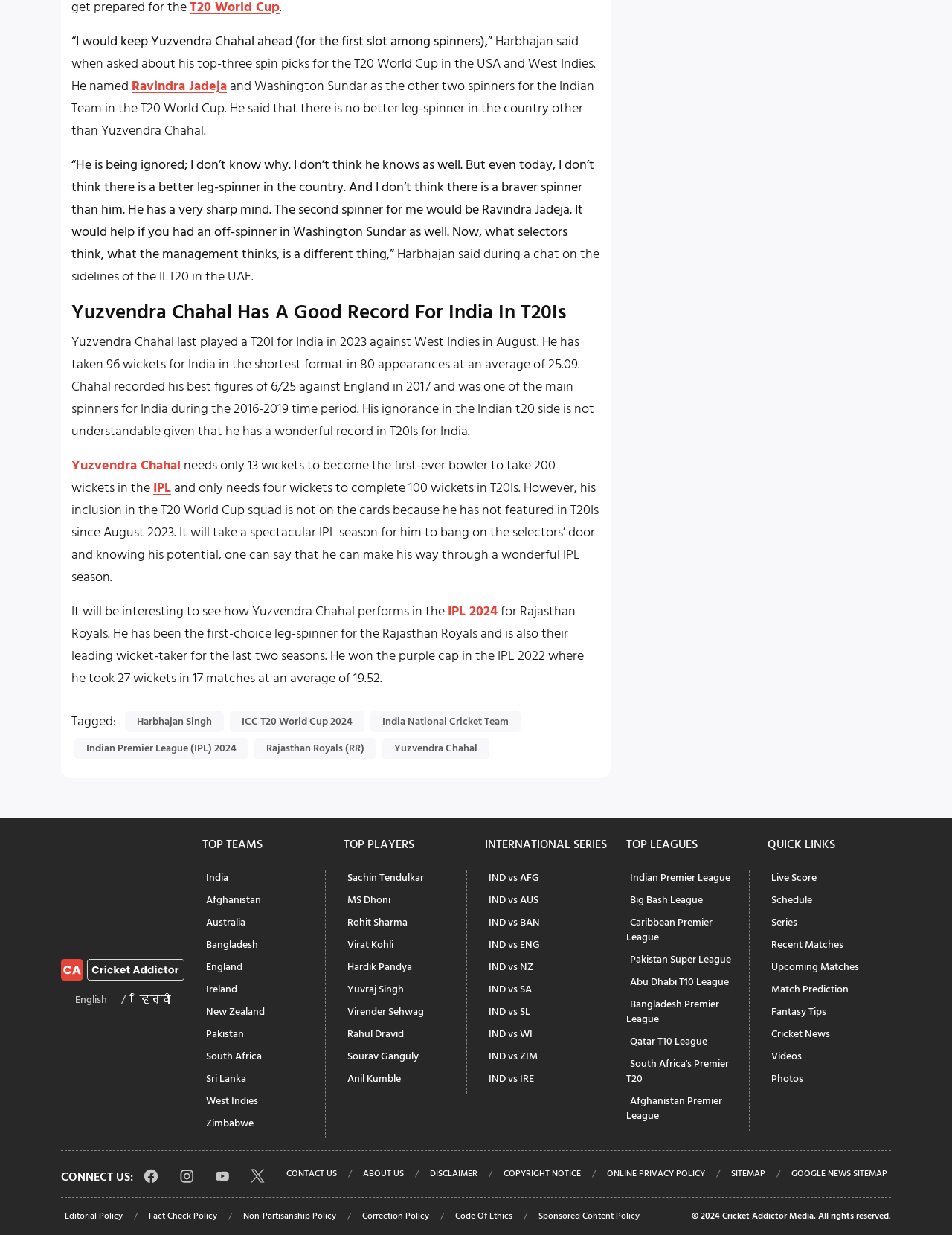Pinpoint the bounding box coordinates of the clickable element to carry out the following instruction: "Click on the link to read more about Yuzvendra Chahal."

[0.075, 0.368, 0.19, 0.385]